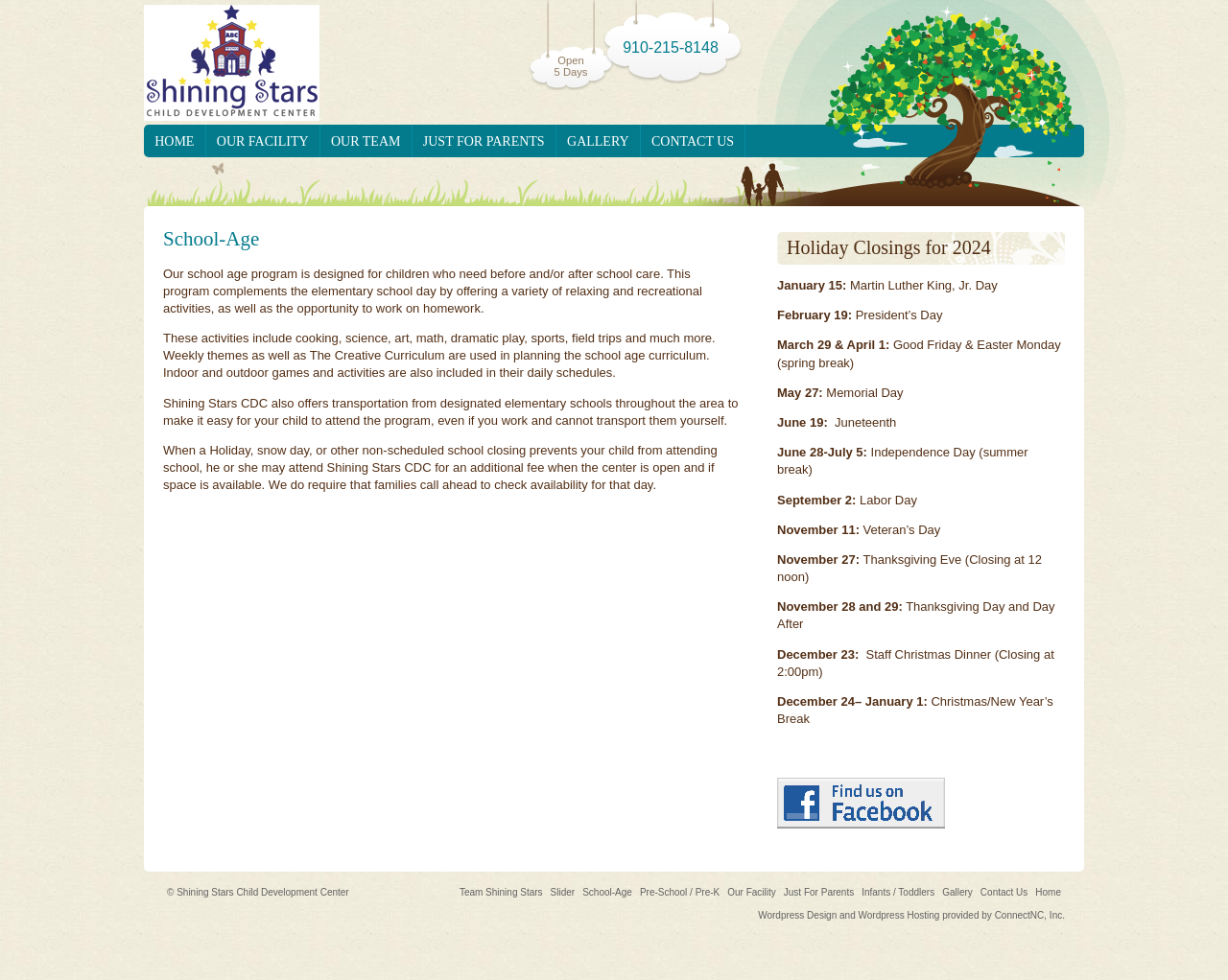Calculate the bounding box coordinates for the UI element based on the following description: "ConnectNC, Inc.". Ensure the coordinates are four float numbers between 0 and 1, i.e., [left, top, right, bottom].

[0.81, 0.928, 0.867, 0.939]